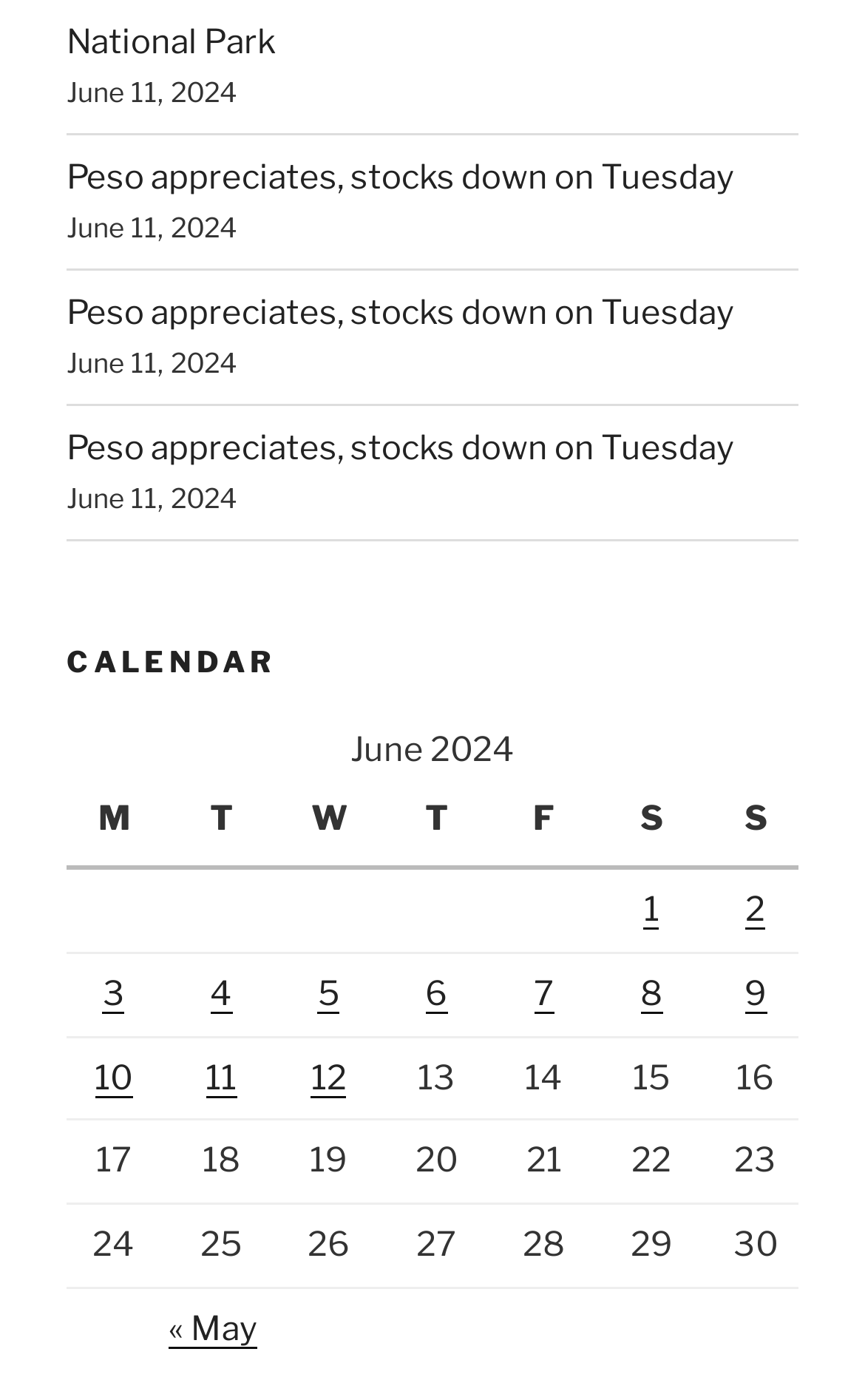What is the date today?
Please give a detailed and thorough answer to the question, covering all relevant points.

The date today can be determined by looking at the static text element that says 'June 11, 2024'. This indicates that the current date is June 11, 2024.